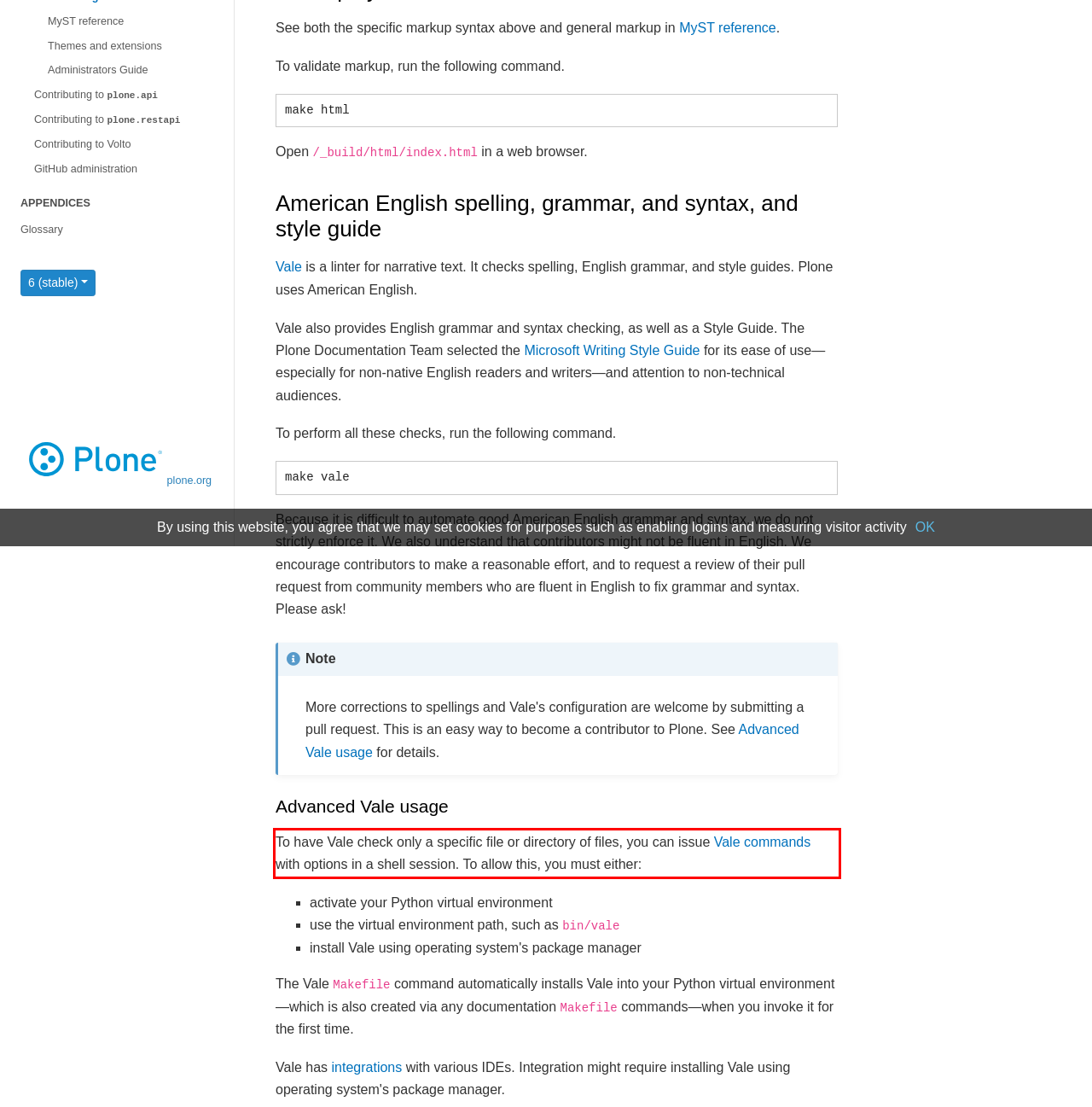Analyze the red bounding box in the provided webpage screenshot and generate the text content contained within.

To have Vale check only a specific file or directory of files, you can issue Vale commands with options in a shell session. To allow this, you must either: